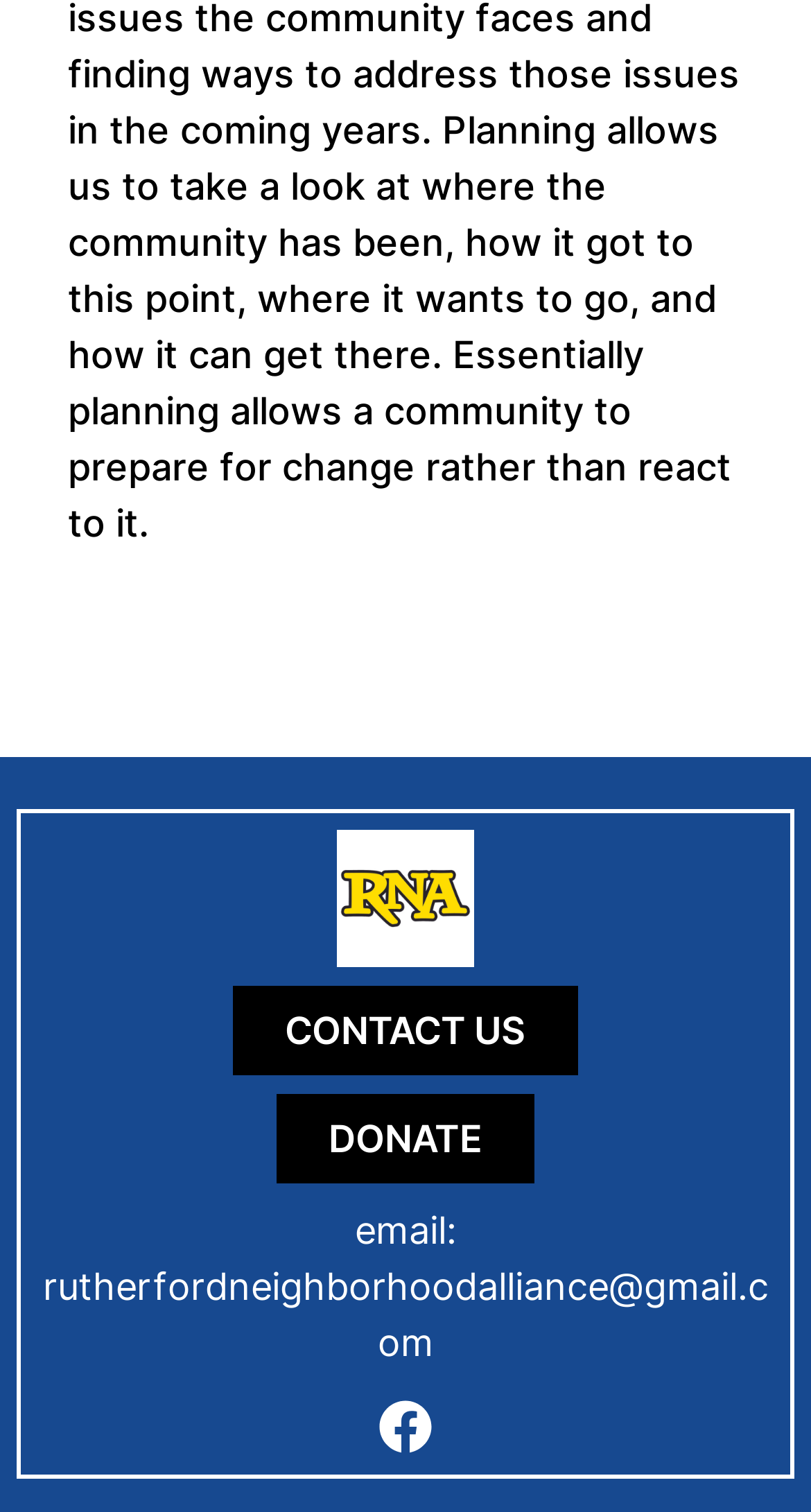What is the purpose of the 'DONATE' button?
Please describe in detail the information shown in the image to answer the question.

The 'DONATE' button is located at the top of the webpage, and it's a link that allows users to donate to RNA.